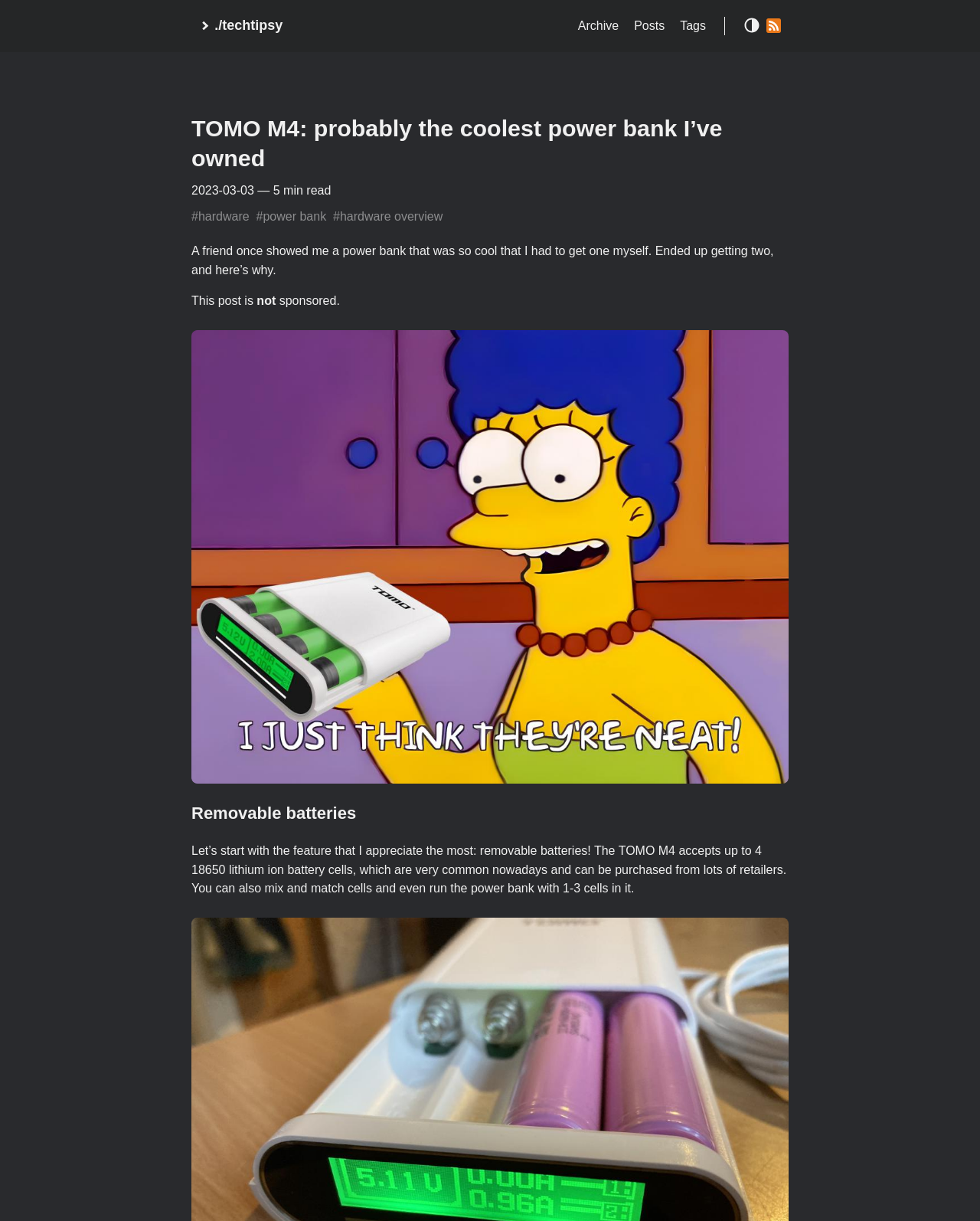How many 18650 lithium ion battery cells can the TOMO M4 accept?
Please answer the question with as much detail as possible using the screenshot.

According to the text, the TOMO M4 accepts up to 4 18650 lithium ion battery cells, which are very common nowadays and can be purchased from lots of retailers.